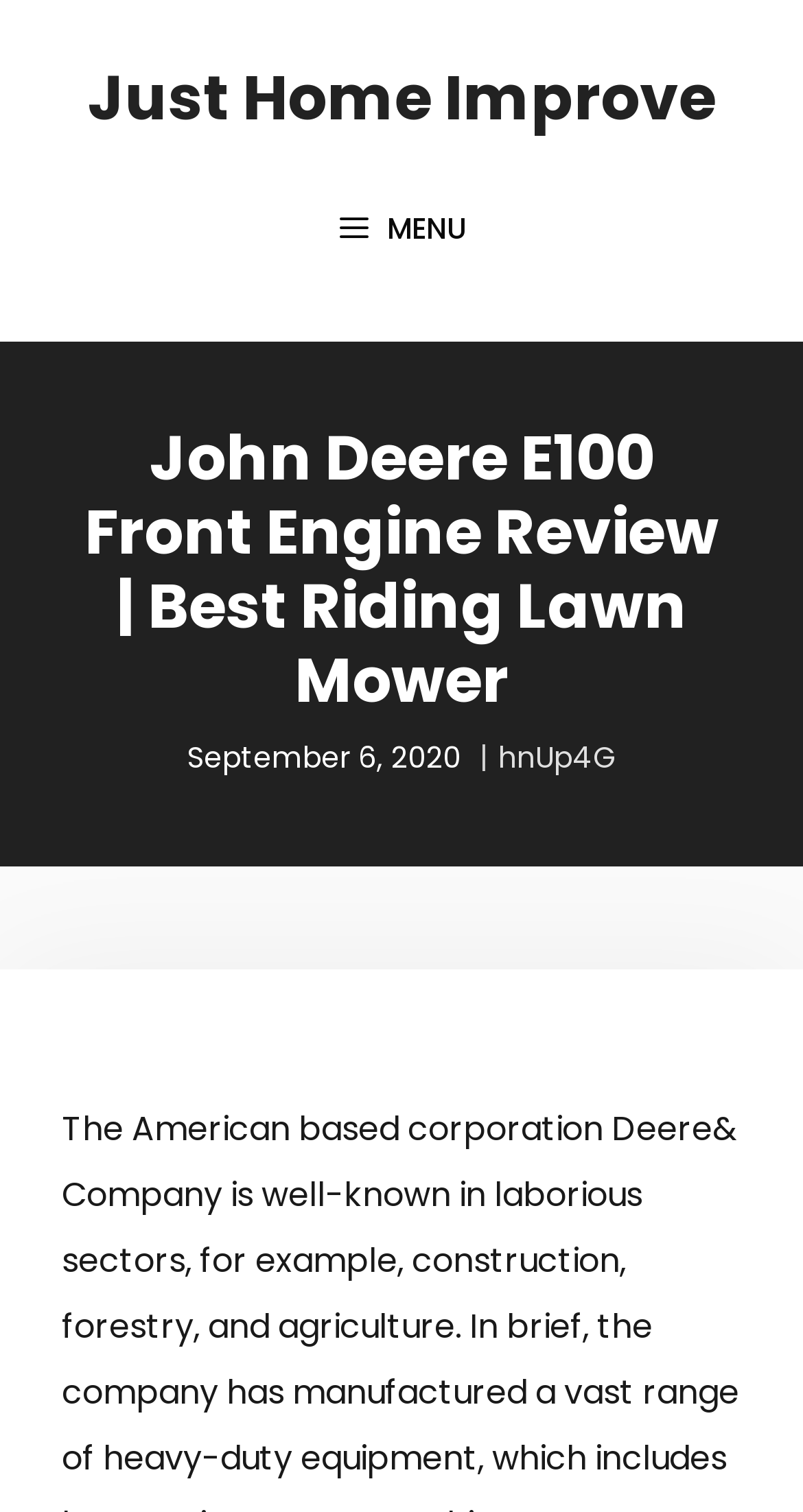Respond concisely with one word or phrase to the following query:
What is the date of the article?

September 6, 2020